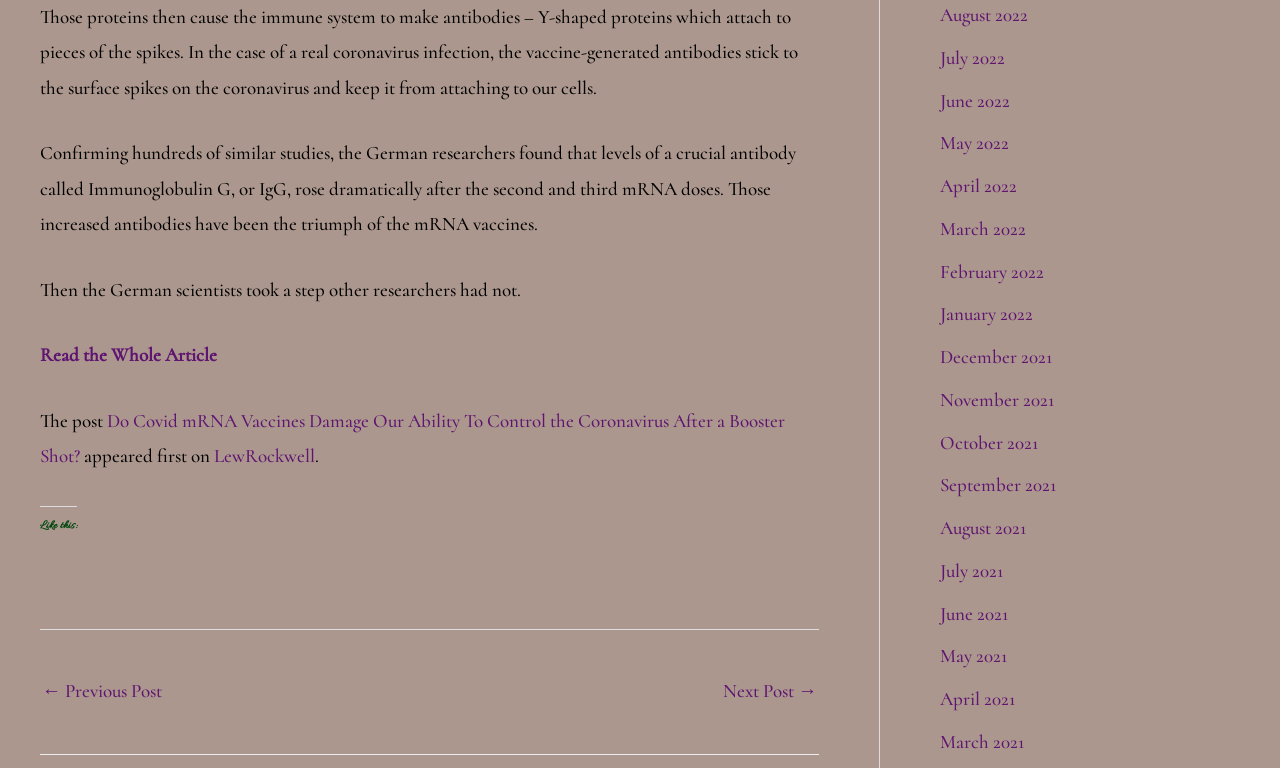Identify the bounding box coordinates for the element you need to click to achieve the following task: "Read the whole article". Provide the bounding box coordinates as four float numbers between 0 and 1, in the form [left, top, right, bottom].

[0.031, 0.447, 0.17, 0.477]